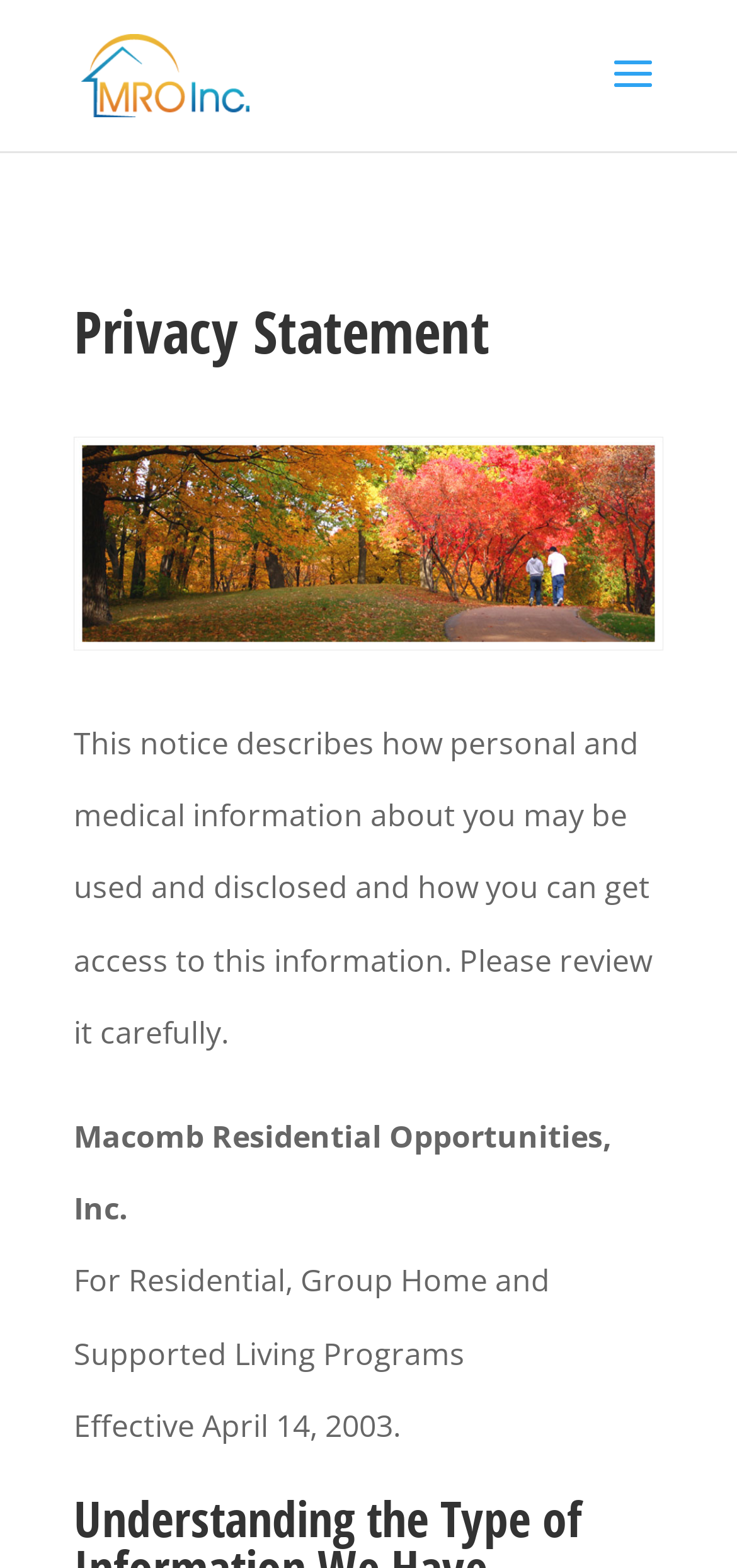What is the purpose of this notice?
Answer the question with a single word or phrase derived from the image.

To describe how personal and medical information may be used